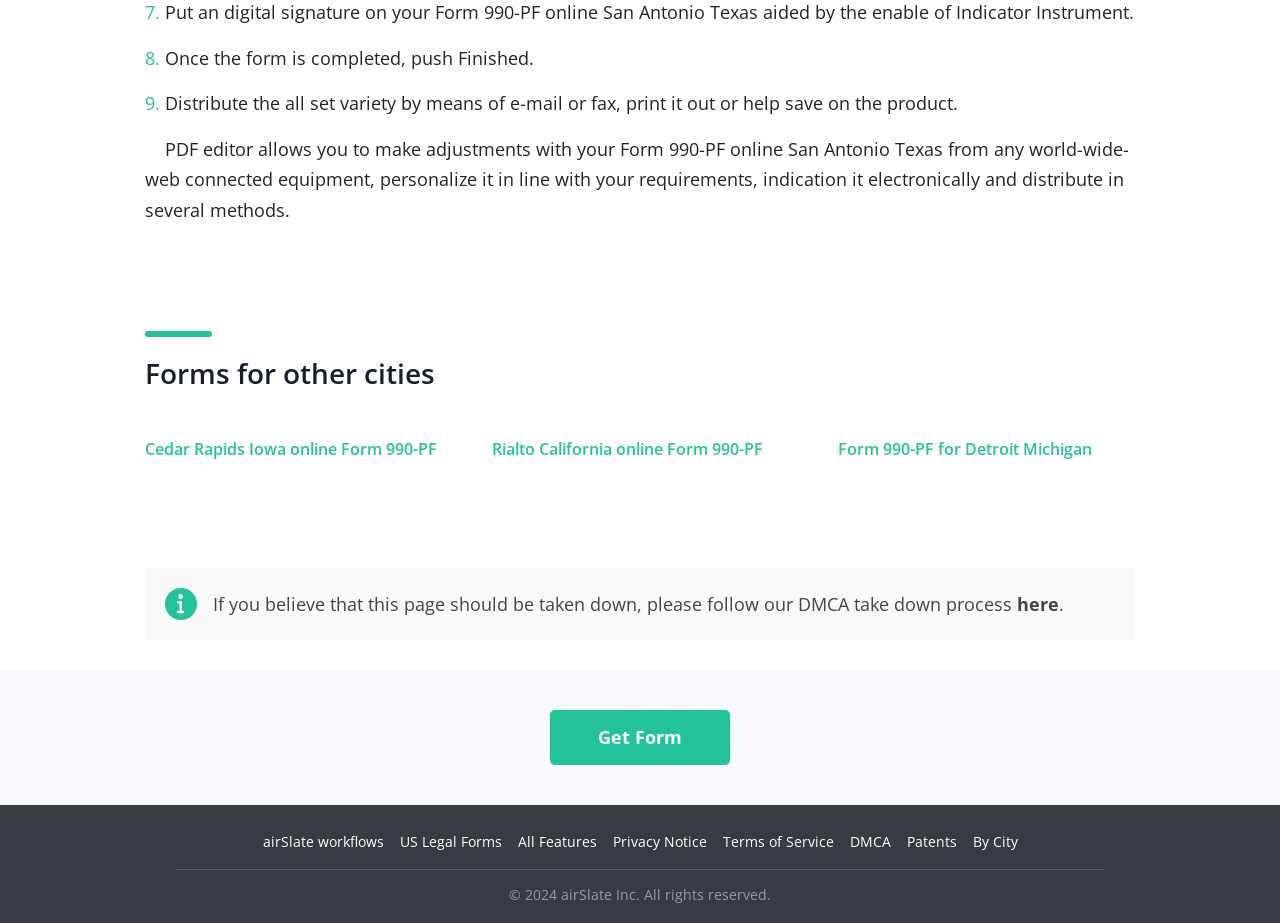Based on the image, provide a detailed response to the question:
What is the copyright year of airSlate Inc.?

The StaticText element at the bottom of the page states '© 2024 airSlate Inc. All rights reserved.' This indicates that the copyright year of airSlate Inc. is 2024.